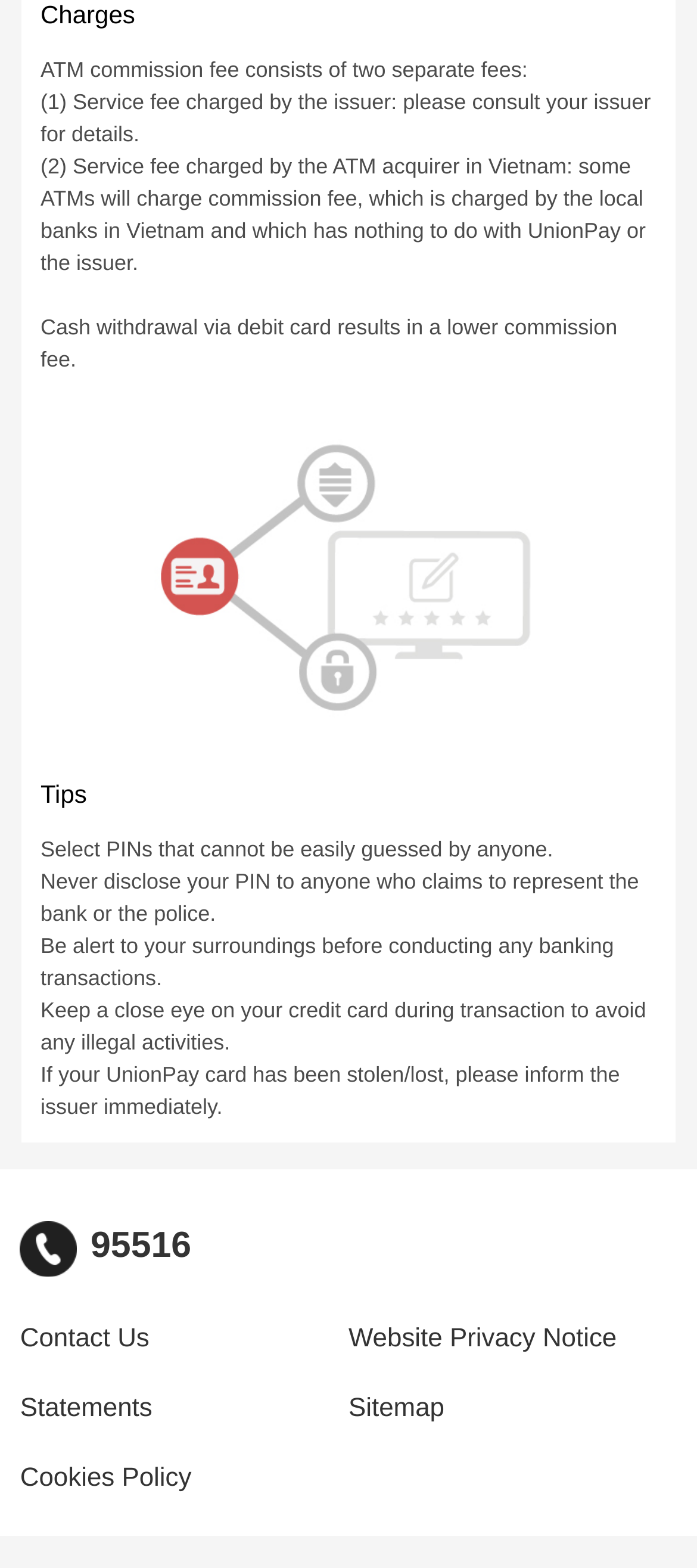Locate the bounding box of the UI element described by: "Contact Us" in the given webpage screenshot.

[0.029, 0.843, 0.214, 0.868]